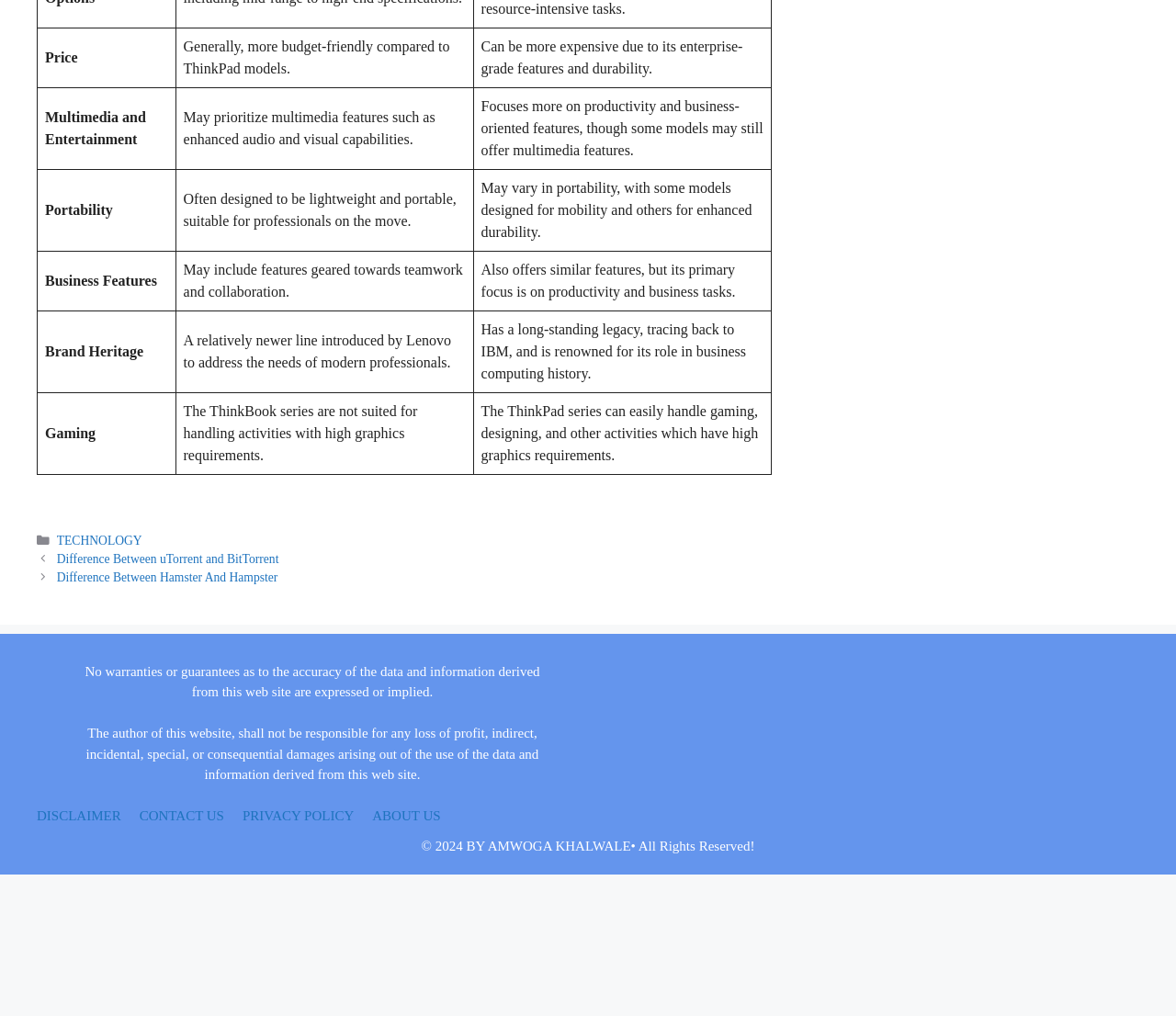Provide a brief response using a word or short phrase to this question:
What is the comparison about?

ThinkBook and ThinkPad